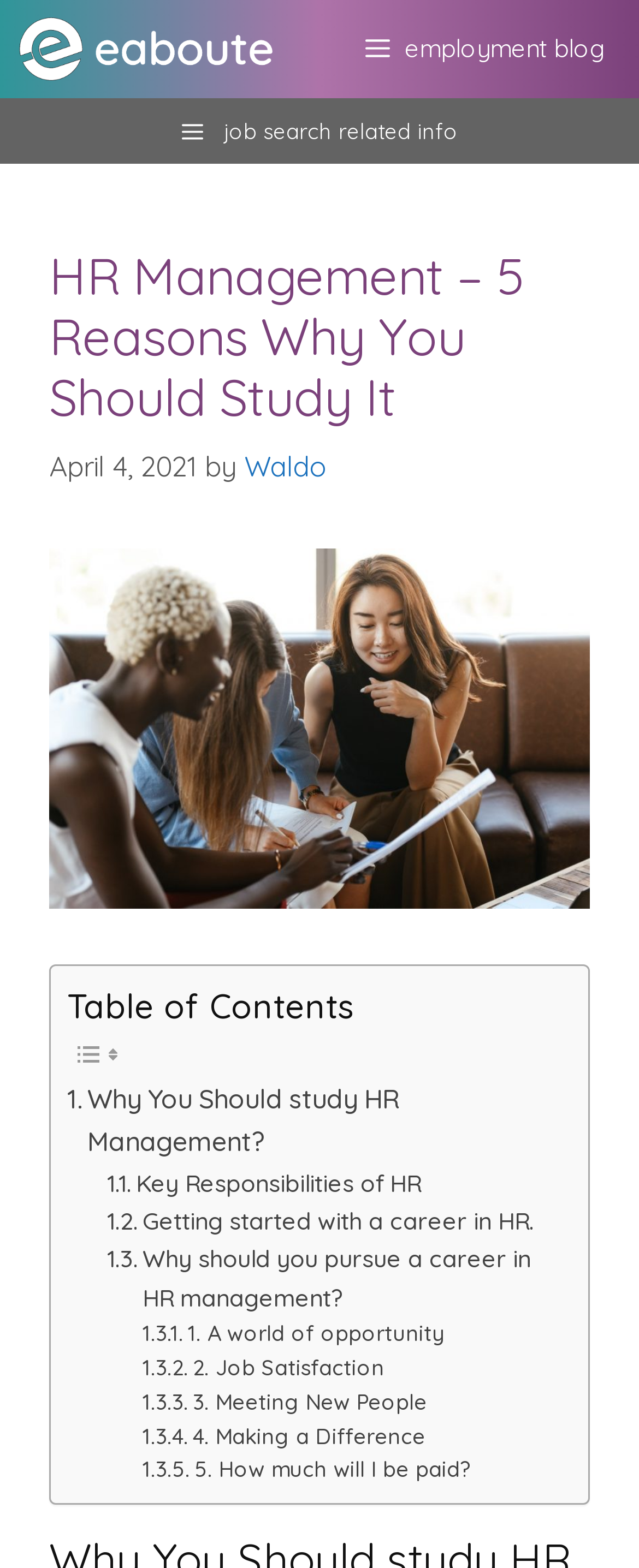Identify the bounding box coordinates of the region that should be clicked to execute the following instruction: "read the article by Waldo".

[0.382, 0.286, 0.513, 0.308]